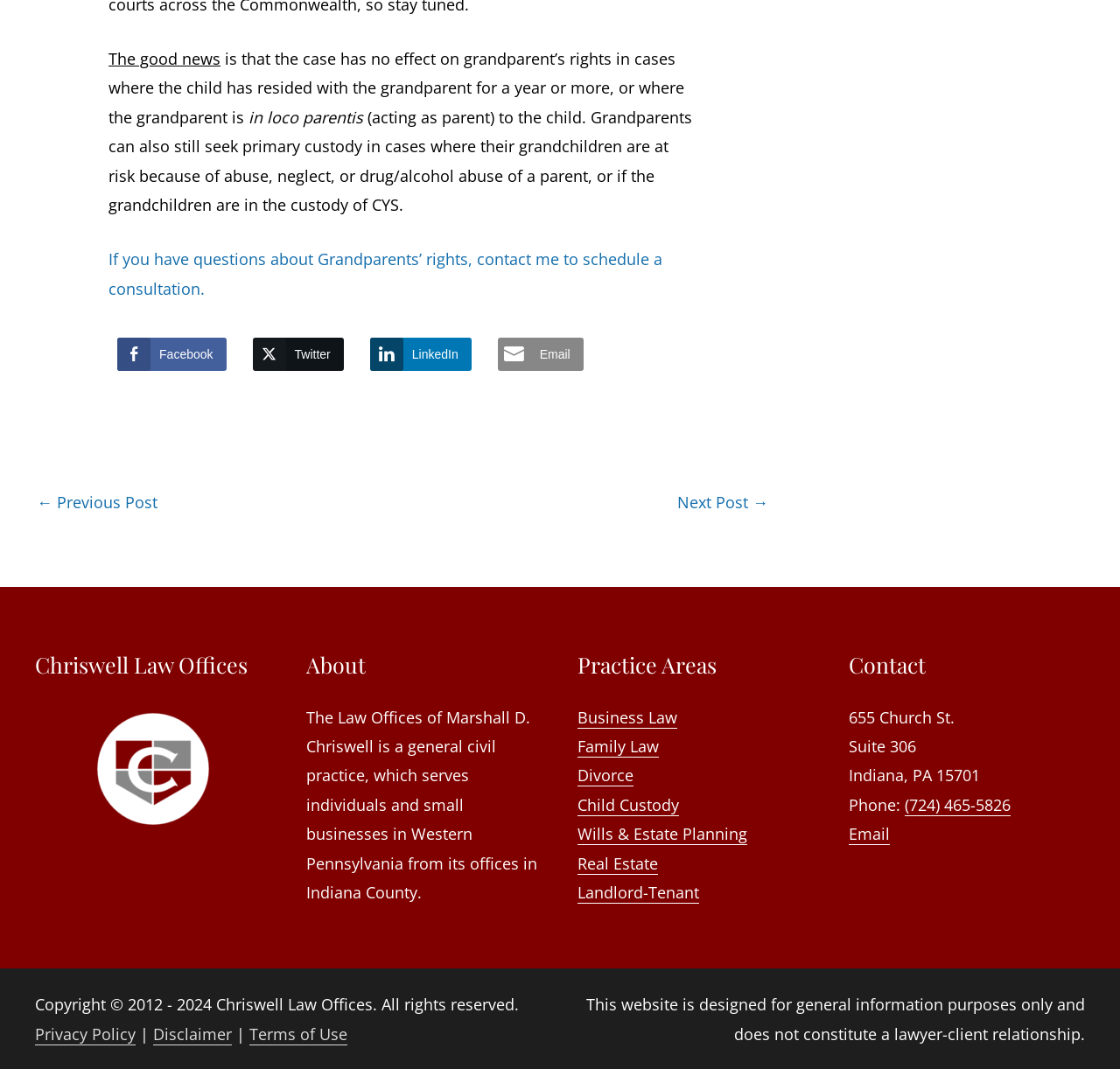What is the address of the law office?
Please give a detailed and elaborate answer to the question based on the image.

I found the answer by looking at the static text elements with the address information '655 Church St.', 'Suite 306', and 'Indiana, PA 15701' which are located near each other on the webpage.